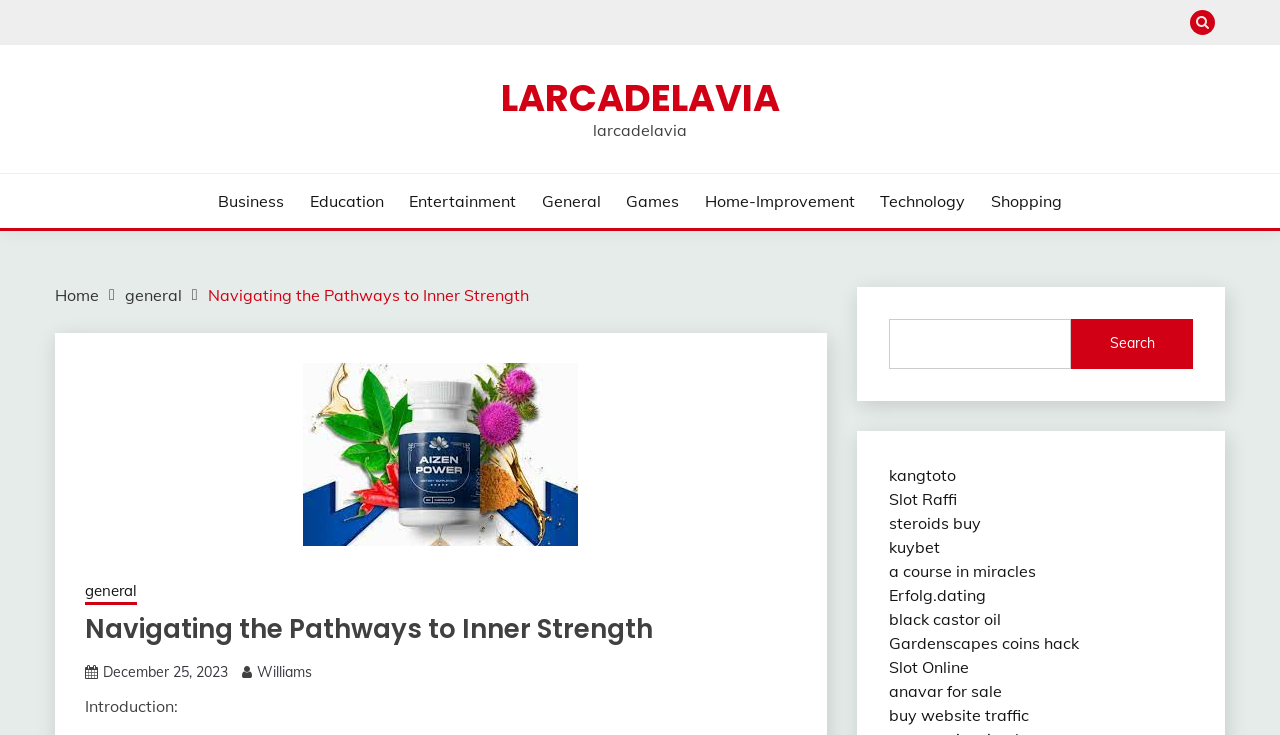Determine the bounding box coordinates of the clickable region to carry out the instruction: "Search for something".

[0.694, 0.434, 0.932, 0.502]